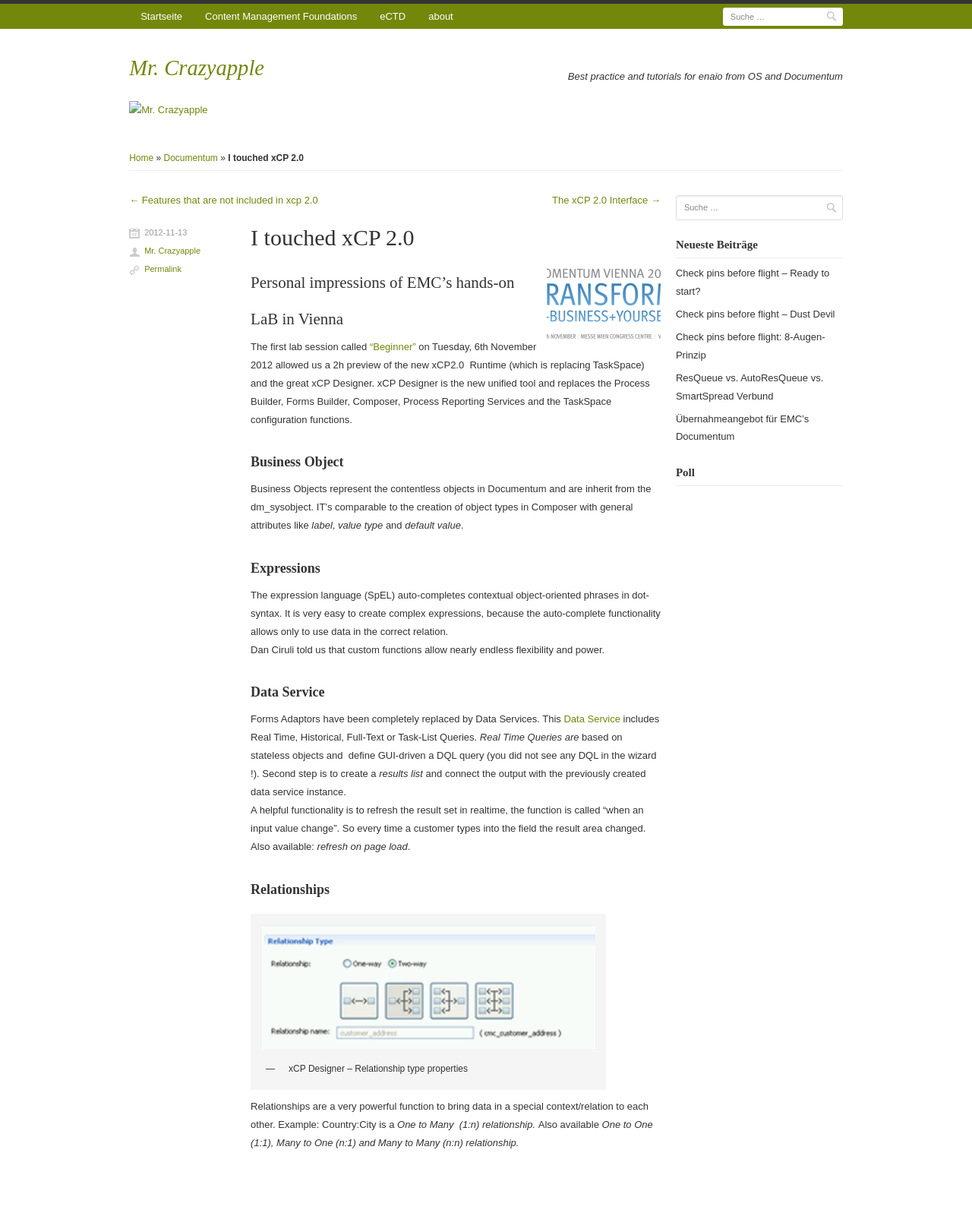Provide a brief response in the form of a single word or phrase:
What is the text on the top-left link?

Startseite